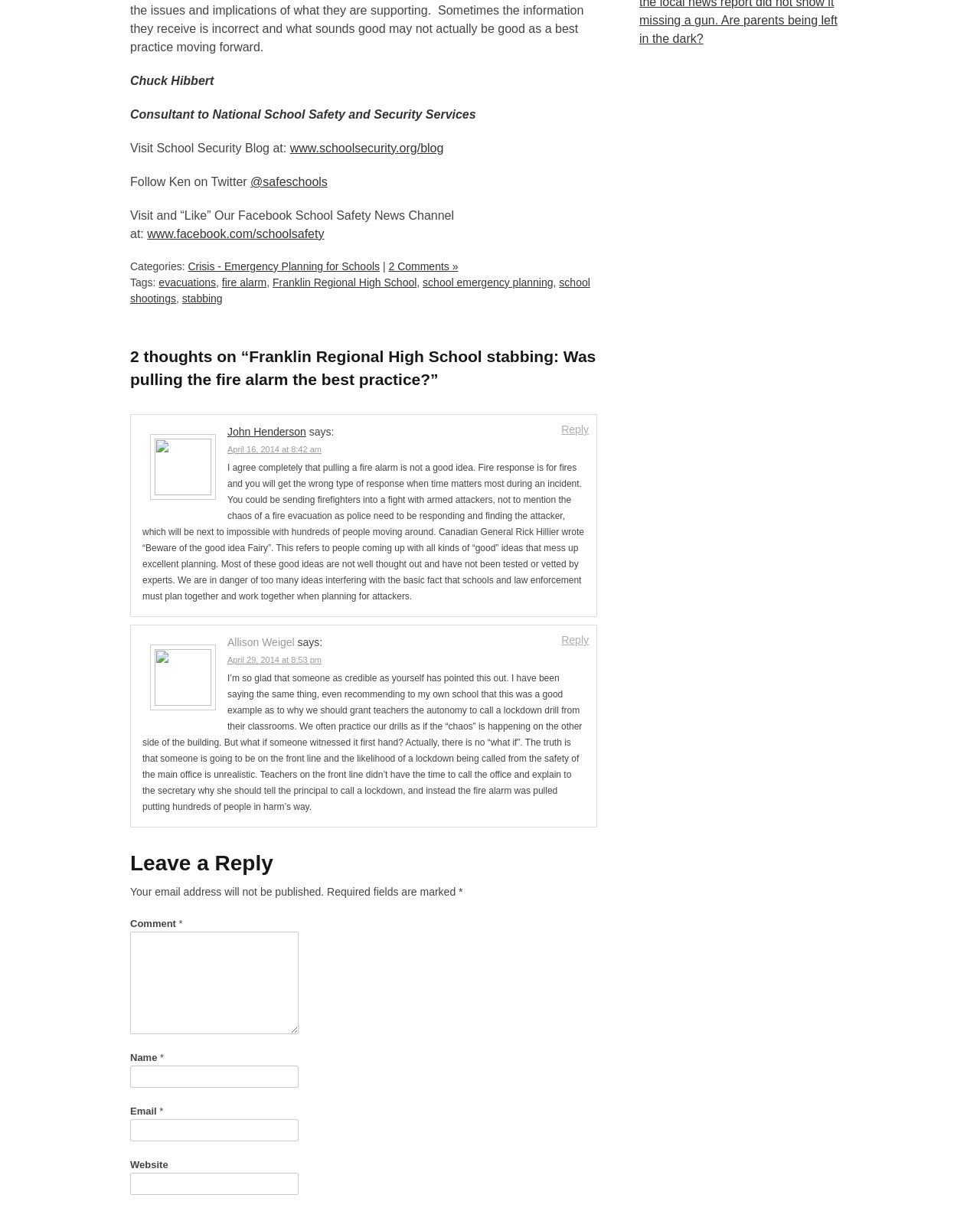How many comments are there on the blog post? From the image, respond with a single word or brief phrase.

2